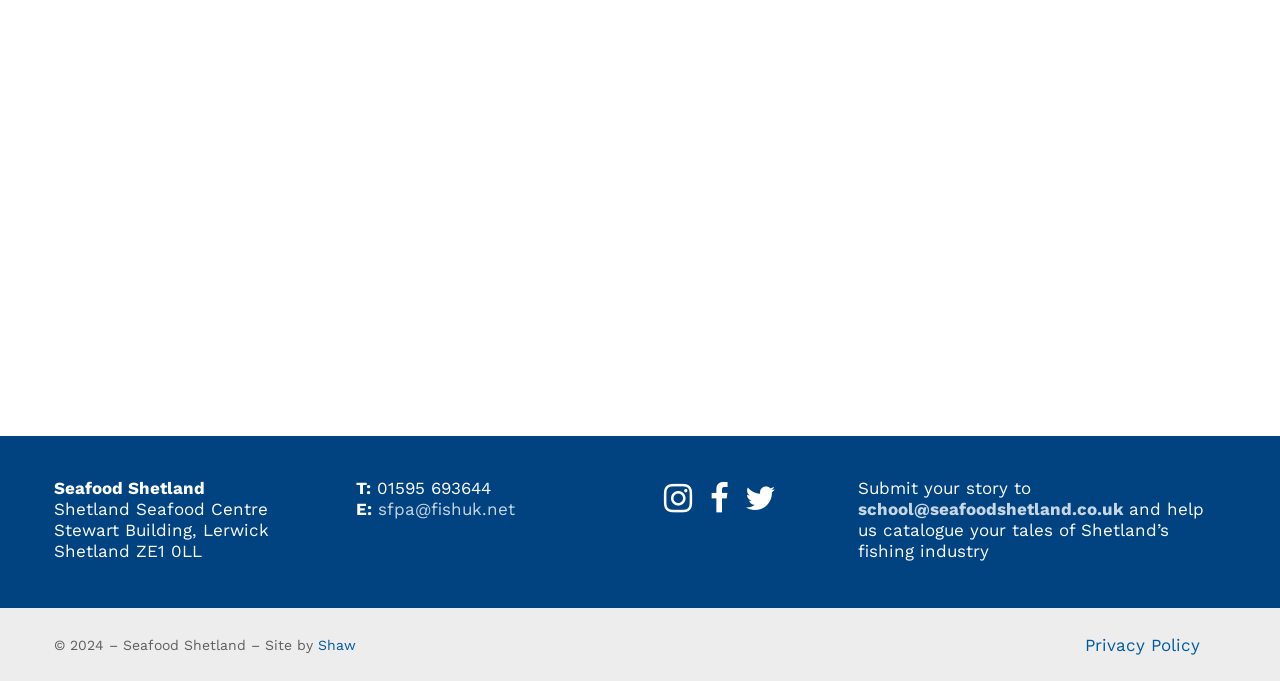Find the bounding box coordinates for the HTML element specified by: "Privacy Policy".

[0.848, 0.932, 0.938, 0.961]